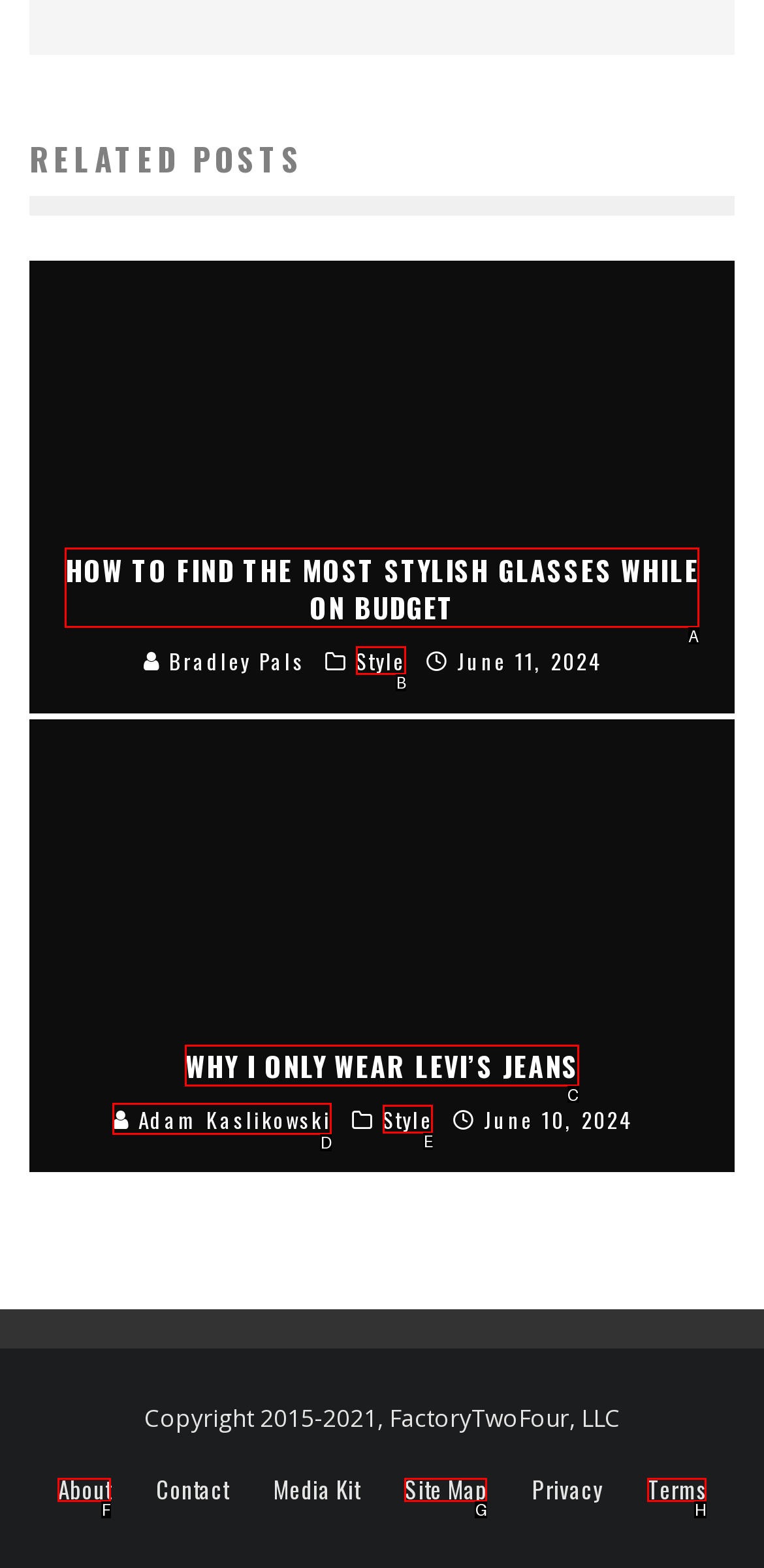Which HTML element among the options matches this description: Main Menu? Answer with the letter representing your choice.

None